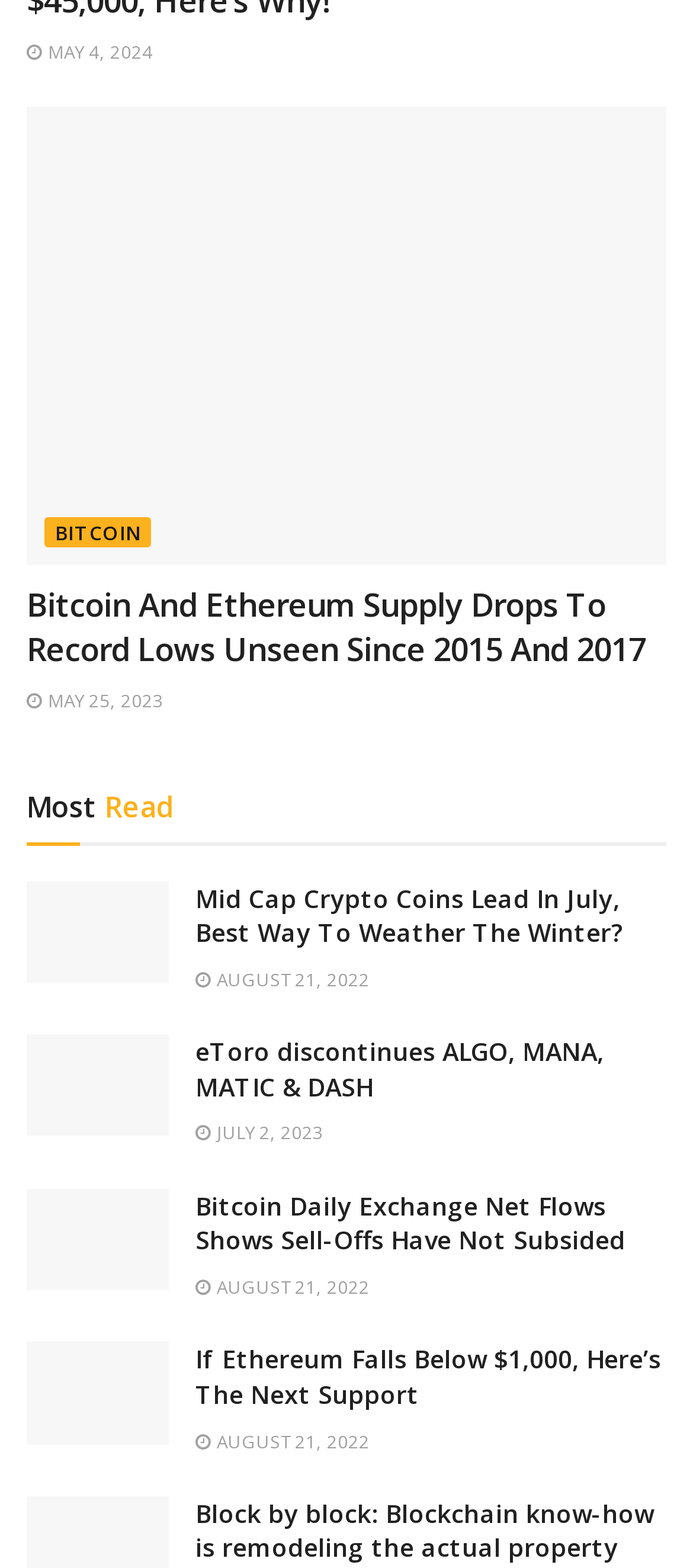Could you indicate the bounding box coordinates of the region to click in order to complete this instruction: "View the news about eToro discontinuing ALGO, MANA, MATIC and DASH markets".

[0.038, 0.66, 0.244, 0.725]